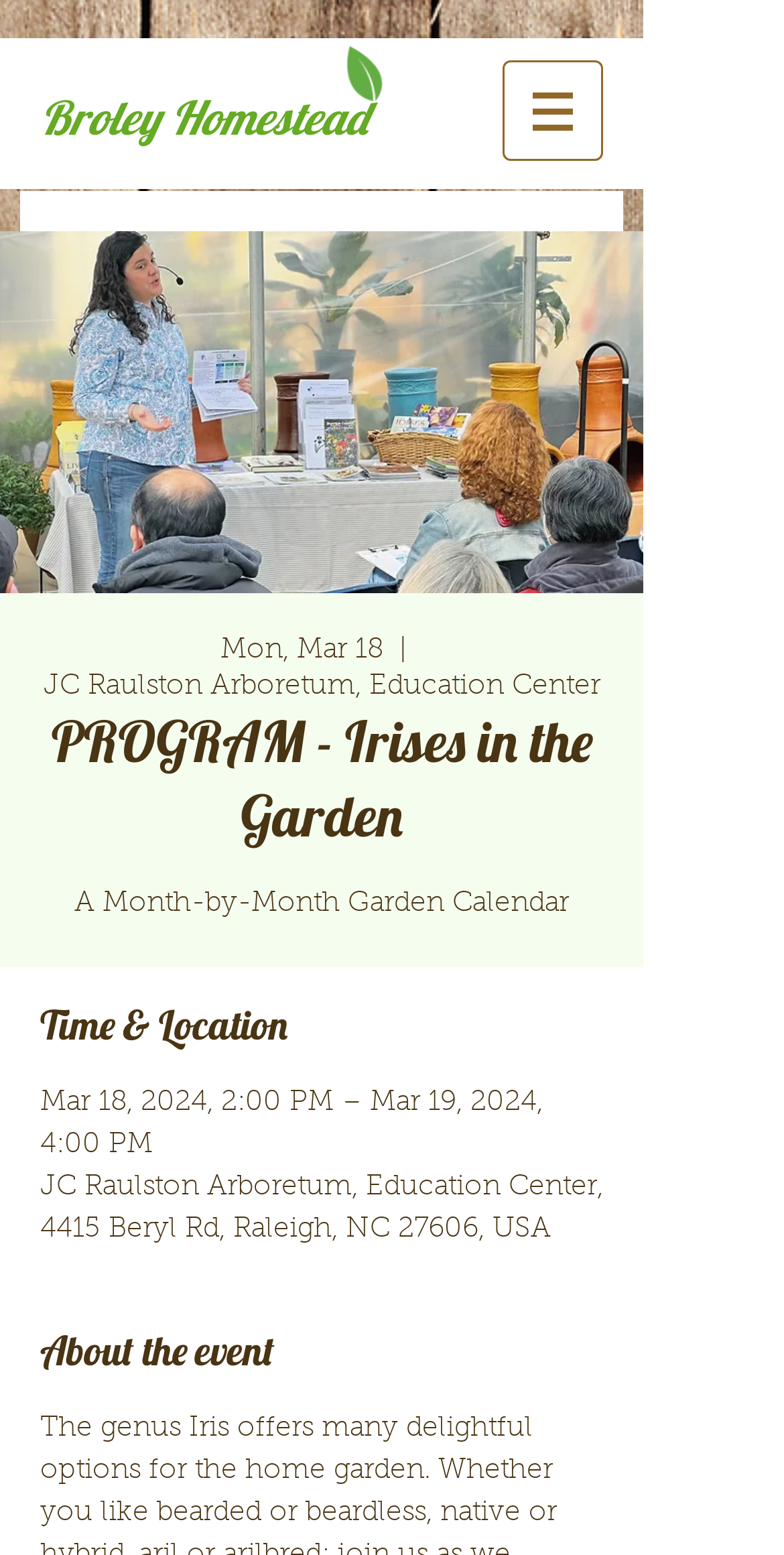Answer the question with a single word or phrase: 
What is the address of the event location?

4415 Beryl Rd, Raleigh, NC 27606, USA